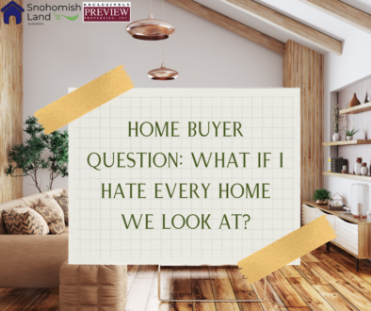Please analyze the image and give a detailed answer to the question:
What is the branding visible in the top corner?

The branding 'Snohomish Land' is visible in the top corner of the image, indicating the source of the content and providing context for the home buyer question being posed.